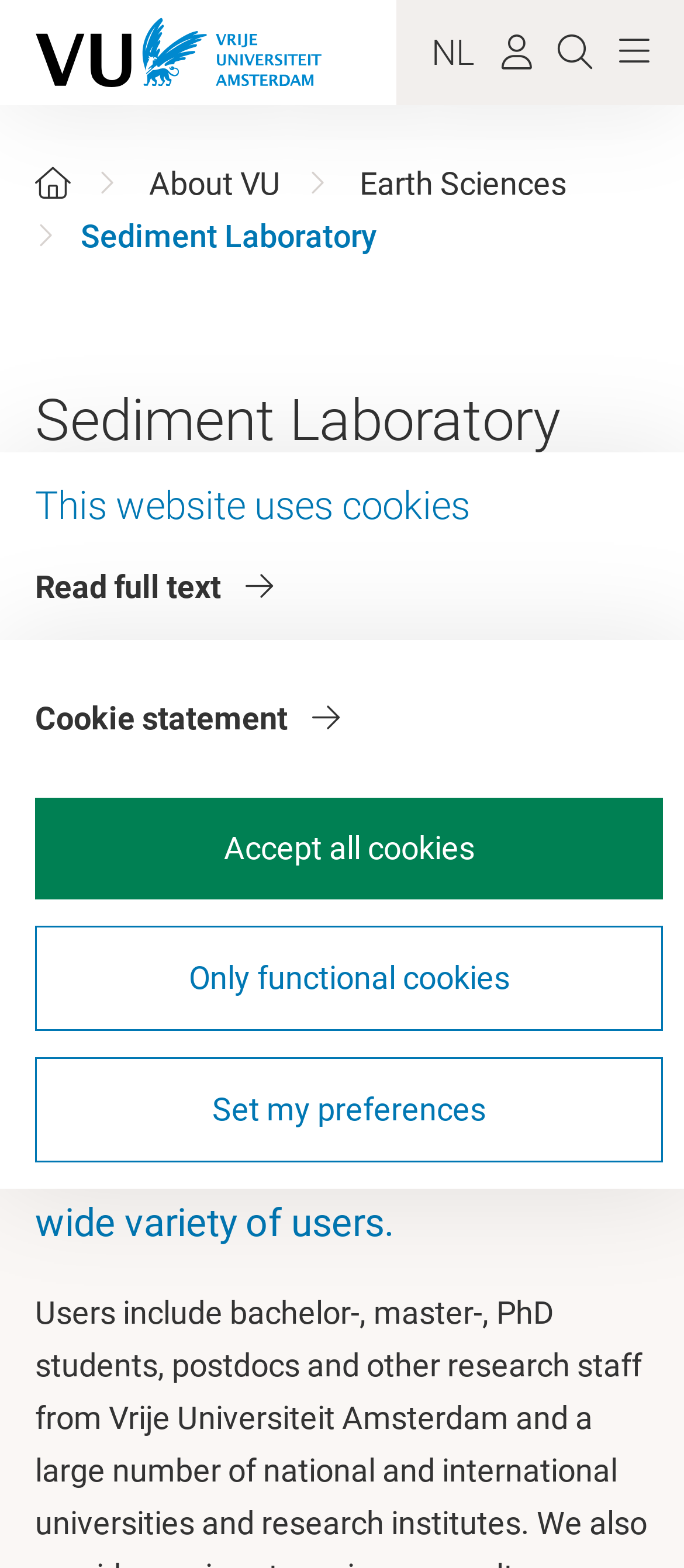Using the given element description, provide the bounding box coordinates (top-left x, top-left y, bottom-right x, bottom-right y) for the corresponding UI element in the screenshot: Read full text

[0.051, 0.362, 0.4, 0.386]